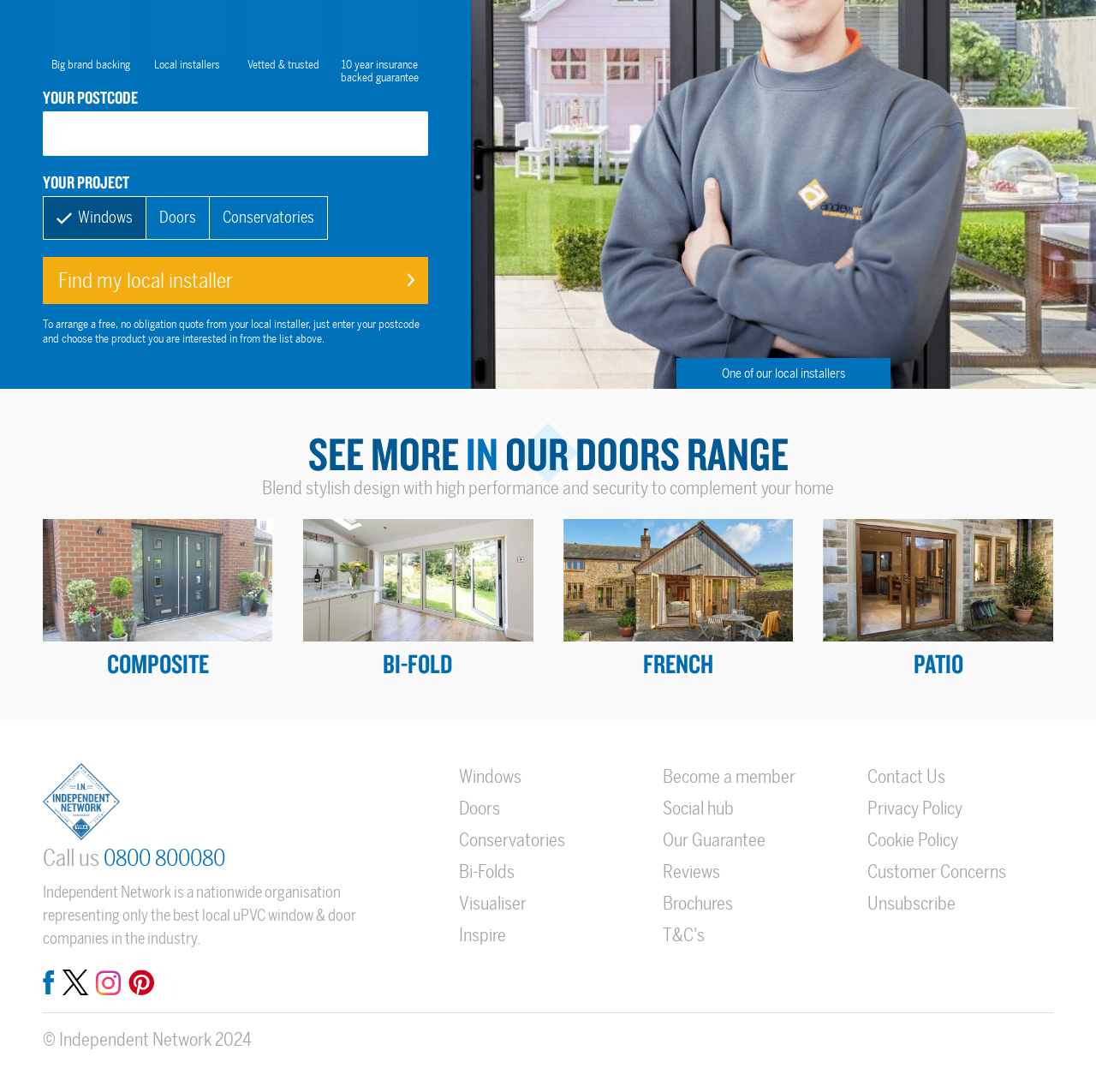Use the information in the screenshot to answer the question comprehensively: What types of products are available?

The webpage lists various types of products, including Windows, Doors, and Conservatories, which suggests that these are the types of products available for installation.